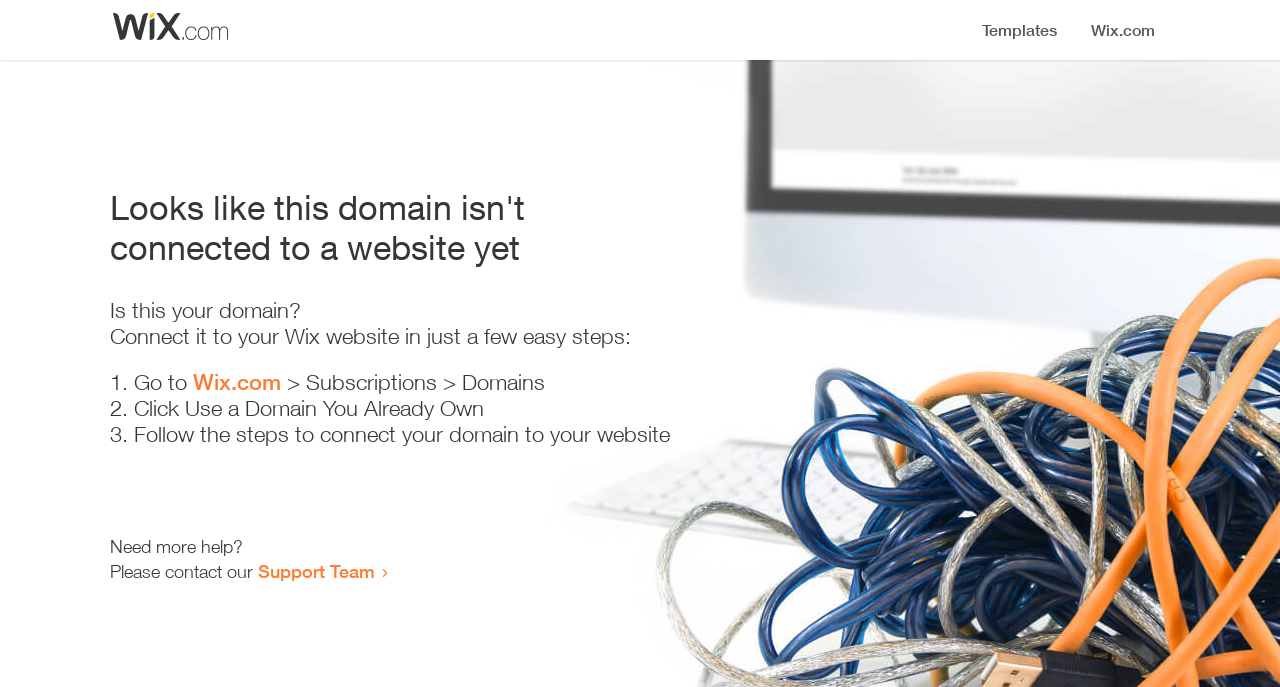Using the elements shown in the image, answer the question comprehensively: What is the status of the domain?

The webpage indicates that the domain is not connected to a website yet, as stated in the heading 'Looks like this domain isn't connected to a website yet'.